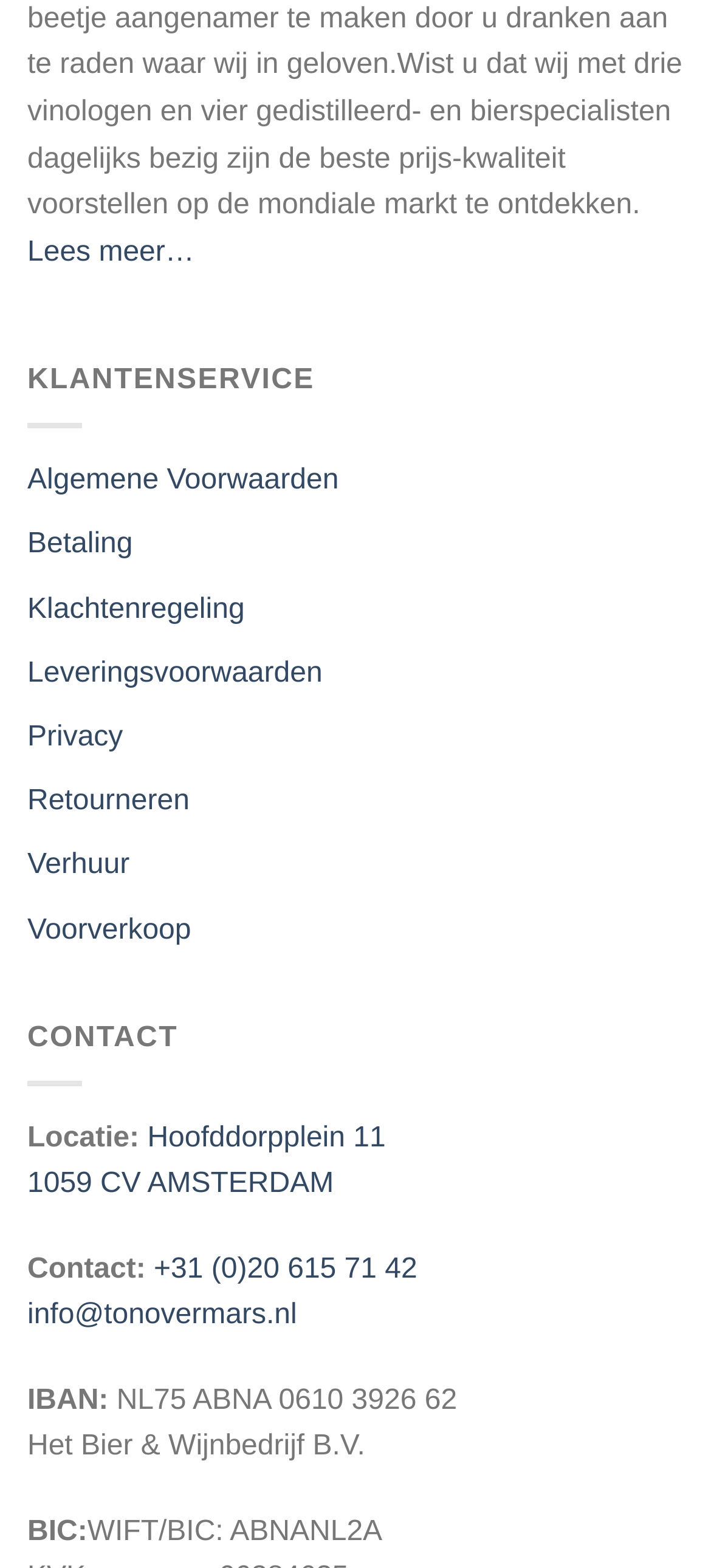From the webpage screenshot, predict the bounding box of the UI element that matches this description: "+31 (0)20 615 71 42".

[0.216, 0.8, 0.587, 0.819]